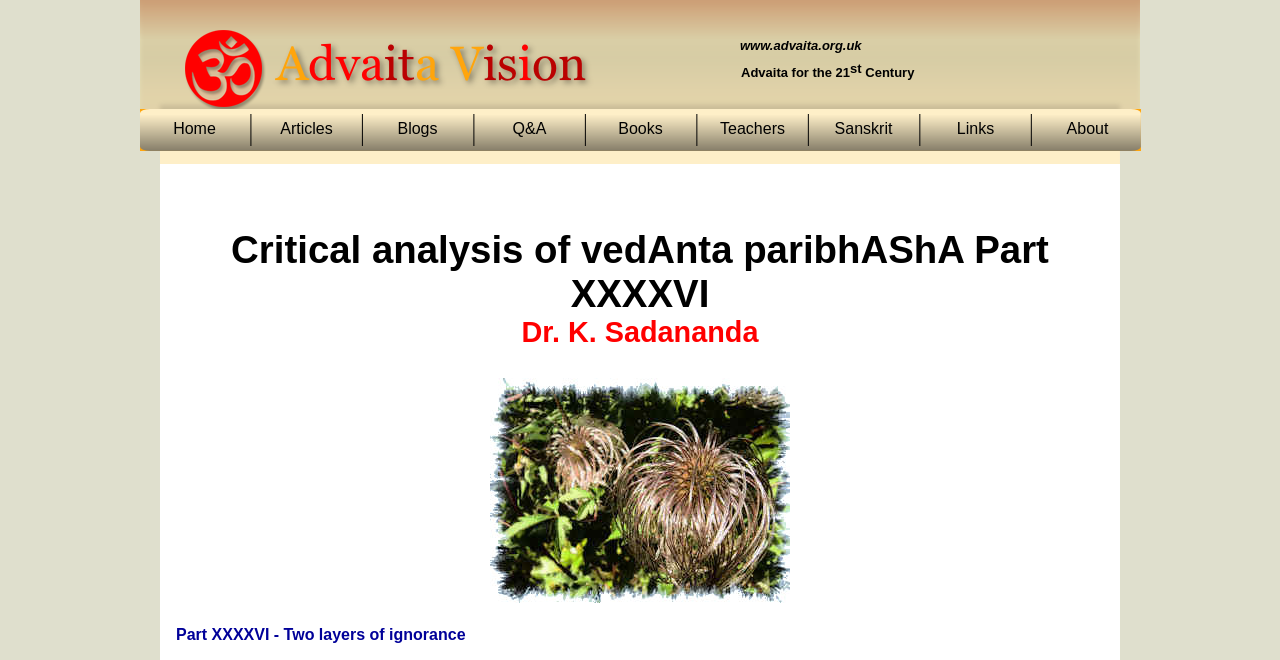Determine the main headline of the webpage and provide its text.

Critical analysis of vedAnta paribhAShA Part XXXXVI
Dr. K. Sadananda